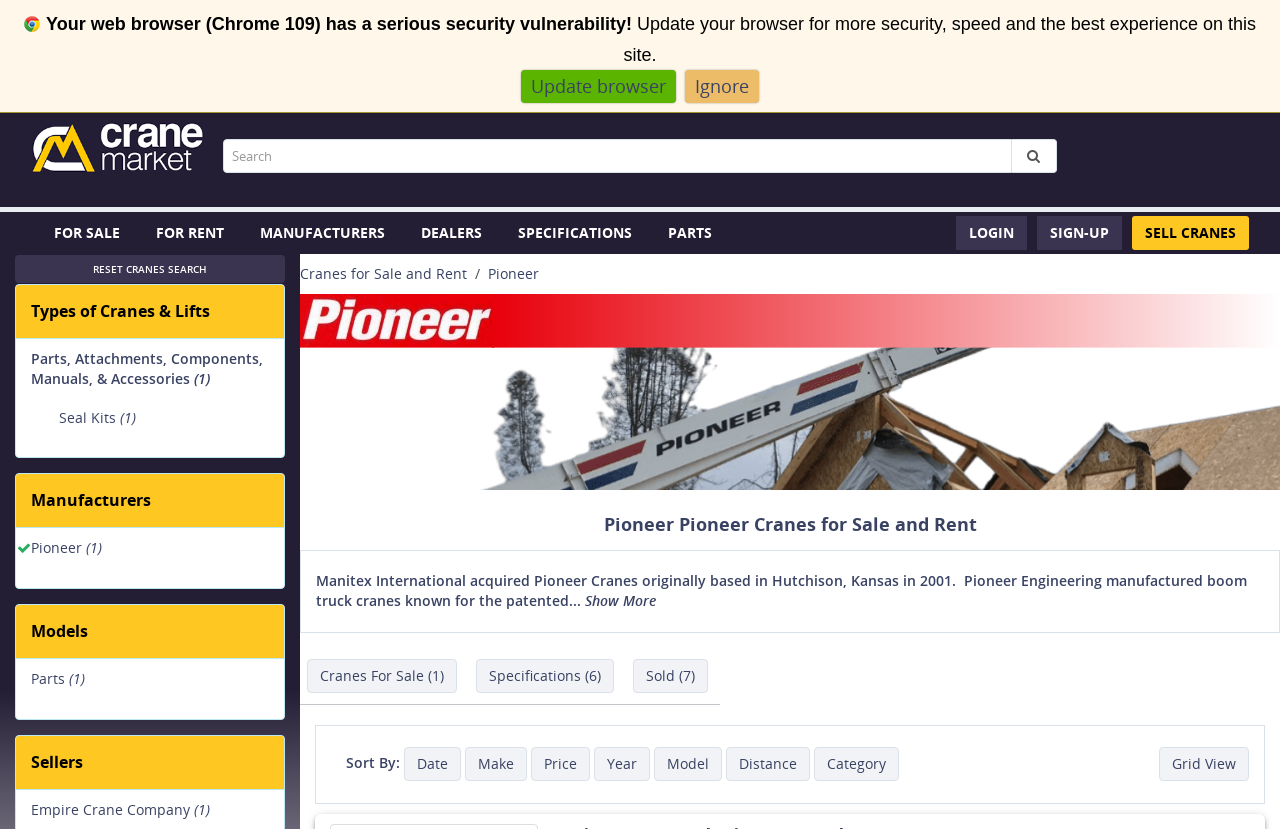Answer the question below with a single word or a brief phrase: 
How many types of cranes are listed?

One